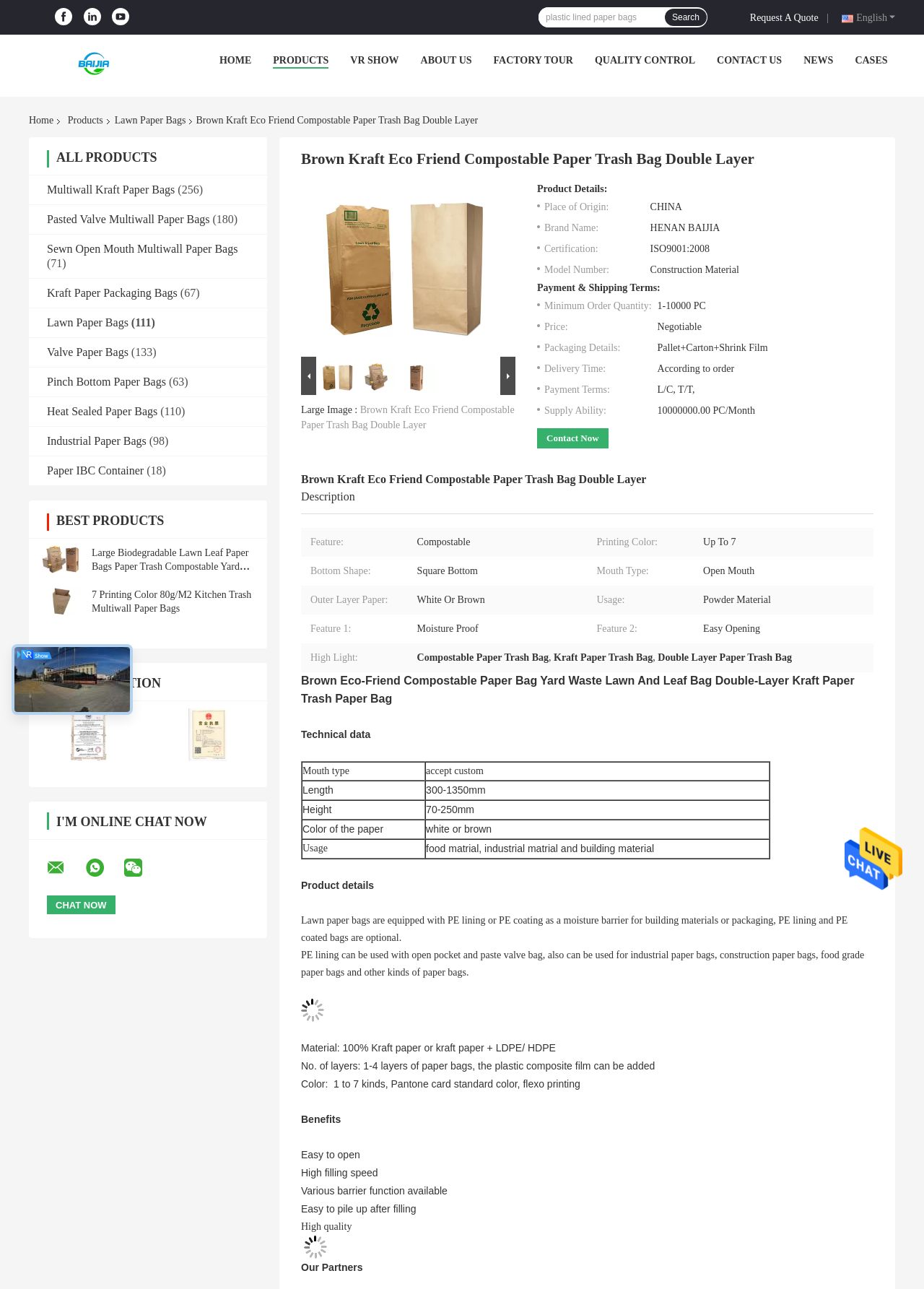Pinpoint the bounding box coordinates of the area that should be clicked to complete the following instruction: "Search for products". The coordinates must be given as four float numbers between 0 and 1, i.e., [left, top, right, bottom].

[0.583, 0.006, 0.72, 0.021]